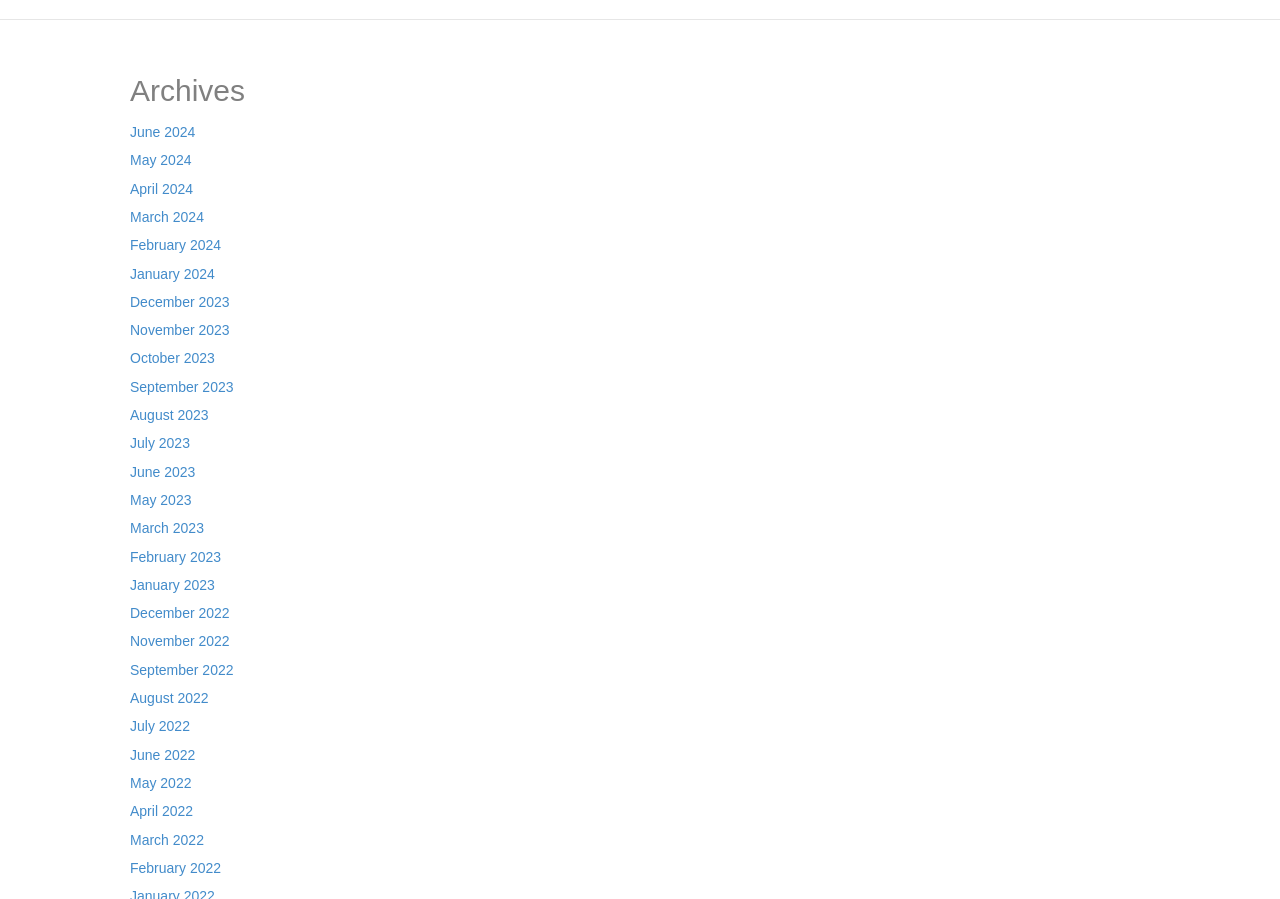Based on the image, provide a detailed response to the question:
What is the earliest month listed?

By examining the list of links, I found that the earliest month listed is December 2022, which is located at the bottom of the list.